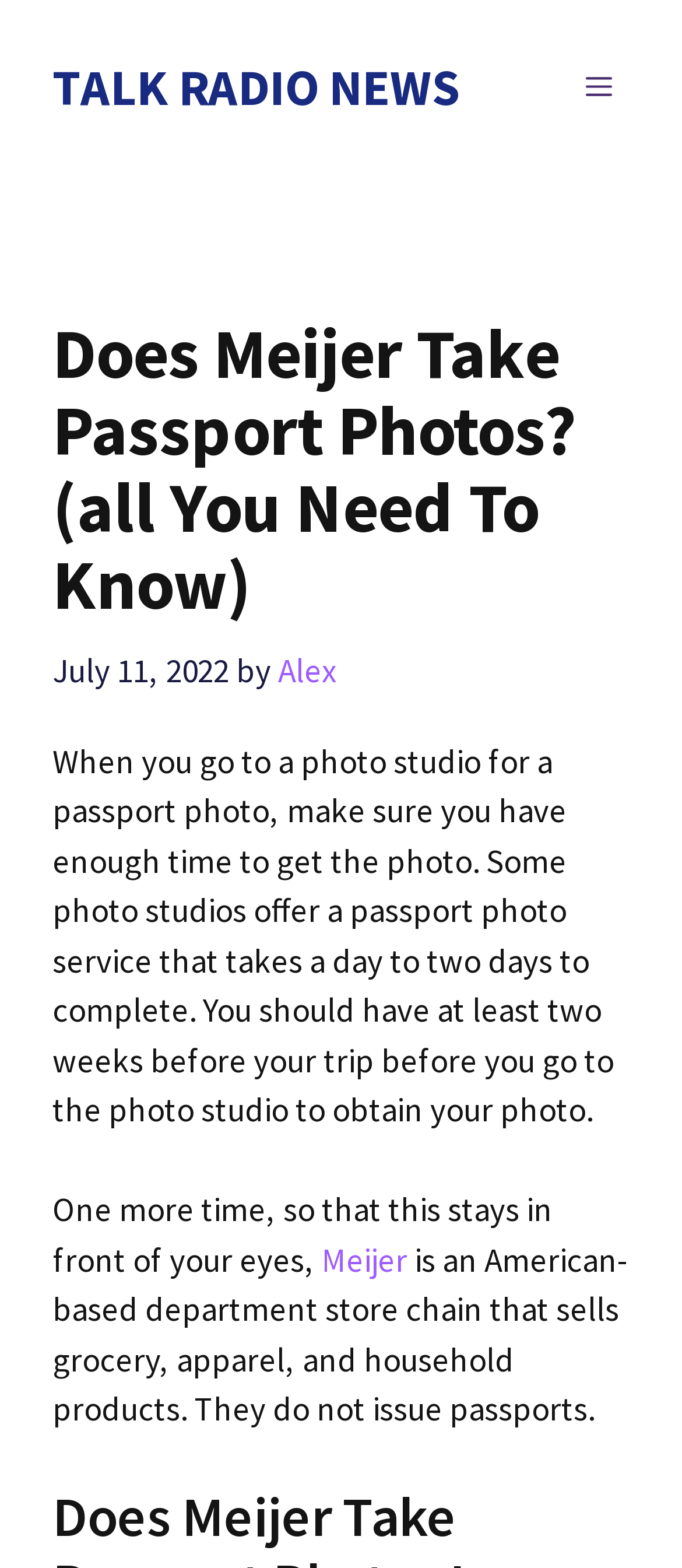Please answer the following question using a single word or phrase: 
How much time should you have before your trip?

At least two weeks